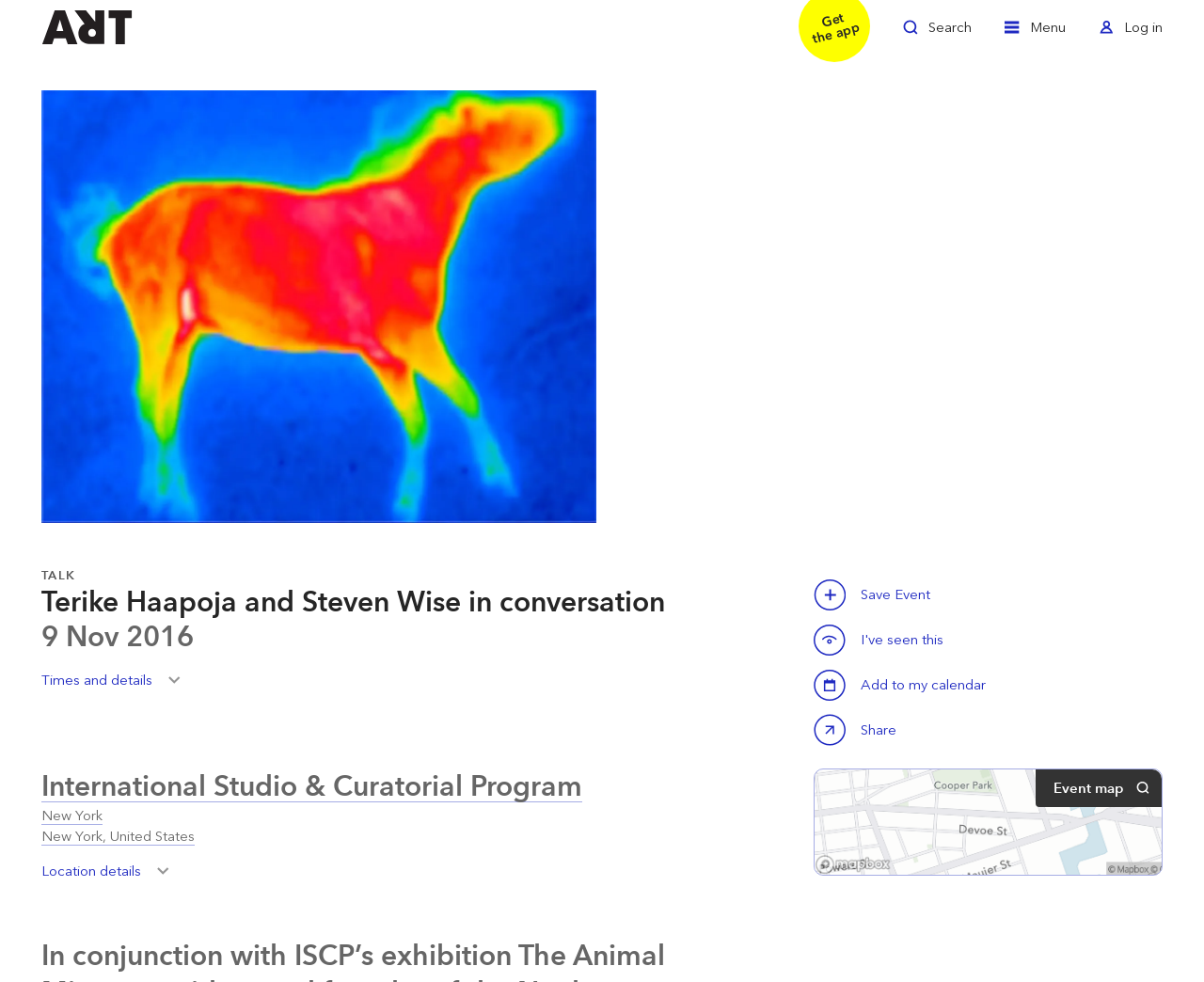Provide the bounding box coordinates of the UI element that matches the description: "November 2023".

None